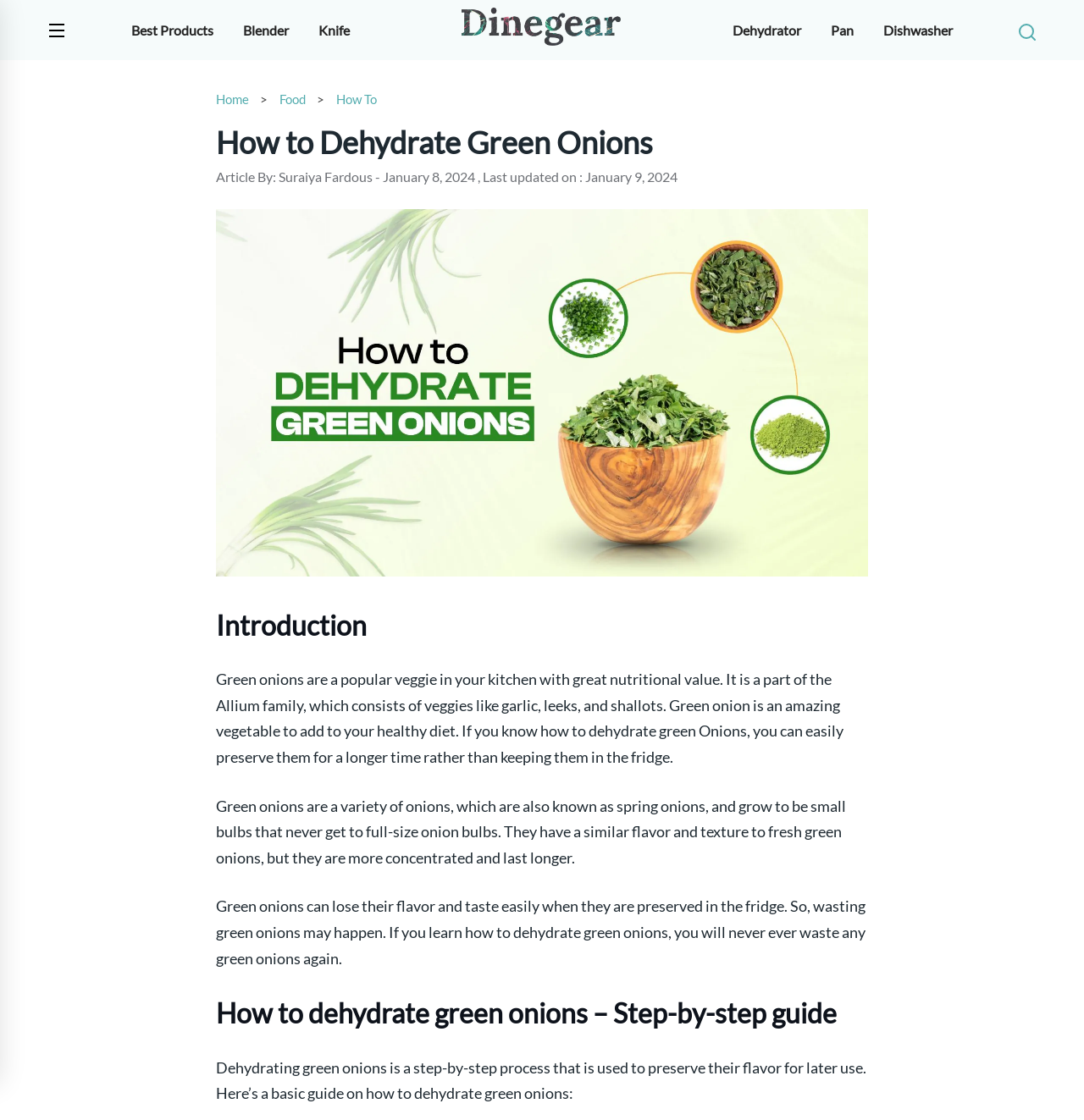Find the bounding box coordinates for the area that should be clicked to accomplish the instruction: "Click on the 'Home' link".

[0.199, 0.081, 0.23, 0.095]